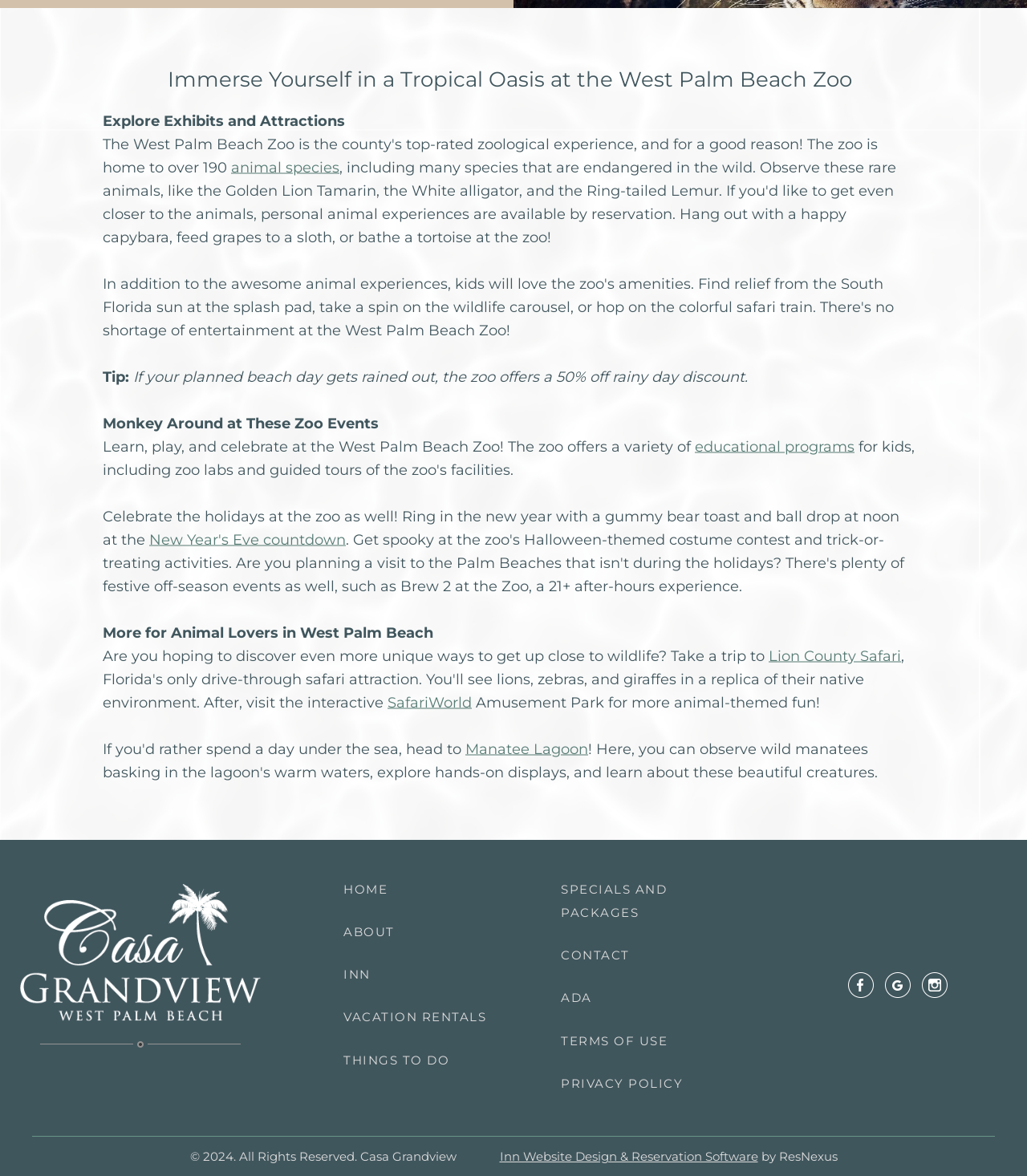Please find the bounding box coordinates of the element's region to be clicked to carry out this instruction: "Click on the 'Home' link".

None